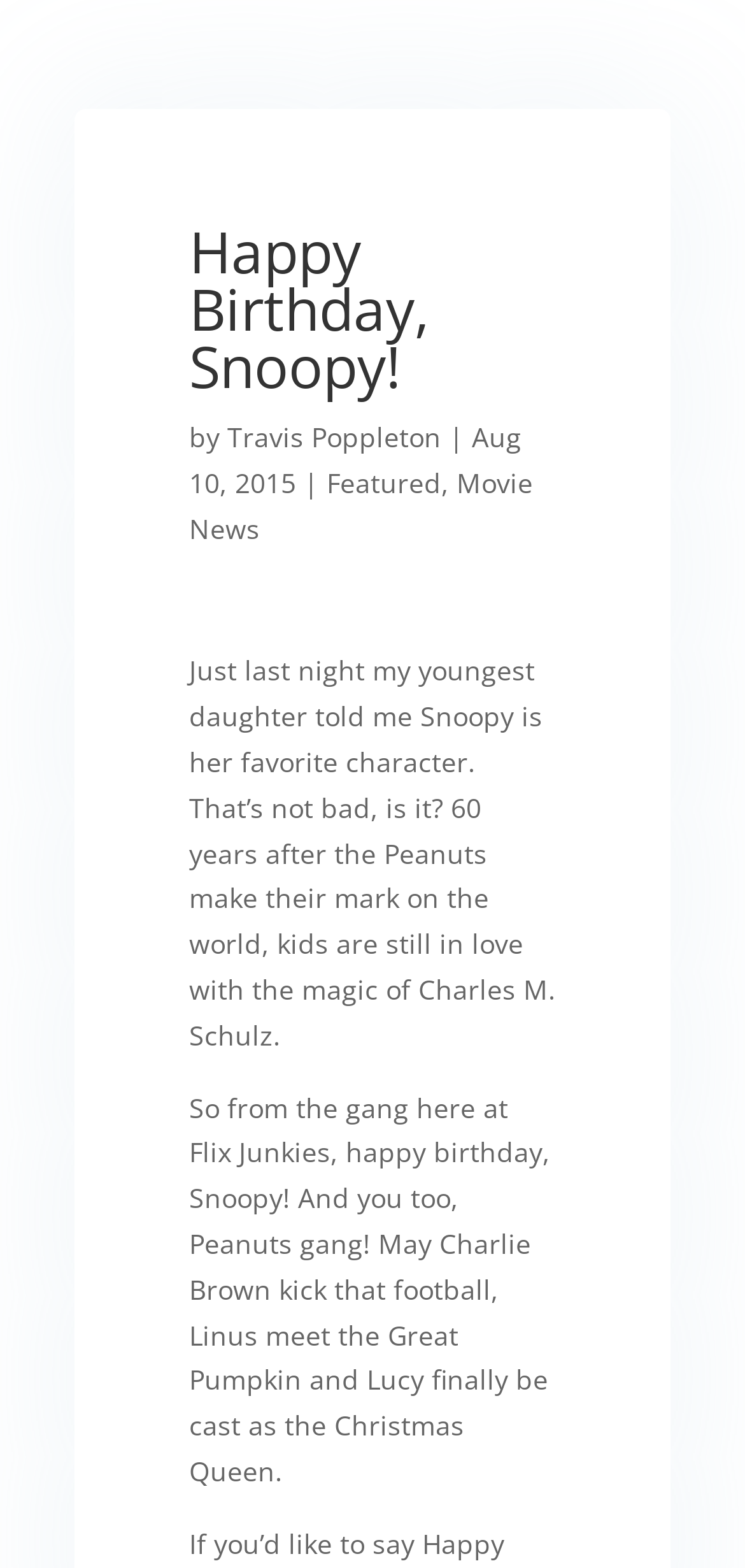Construct a comprehensive description capturing every detail on the webpage.

The webpage is a birthday tribute to Snoopy, a beloved character from the Peanuts comic strip. At the top, there is a prominent heading that reads "Happy Birthday, Snoopy!" in a relatively large font size. Below the heading, there is a byline that indicates the author of the article, Travis Poppleton, with a link to their profile. The date of the article, August 10, 2015, is also displayed nearby.

To the right of the byline, there are two links: "Featured" and "Movie News", which are likely categories or tags related to the article. The main content of the webpage is a short article that spans multiple paragraphs. The first paragraph talks about the author's daughter's fondness for Snoopy and how the character remains popular even 60 years after its creation.

The second paragraph is a heartfelt birthday message to Snoopy and the Peanuts gang, wishing them well and referencing iconic moments from the comic strip. The text is arranged in a single column, with a clear hierarchy of headings, bylines, and body text. There are no images on the page. Overall, the webpage has a simple and clean layout, making it easy to read and navigate.